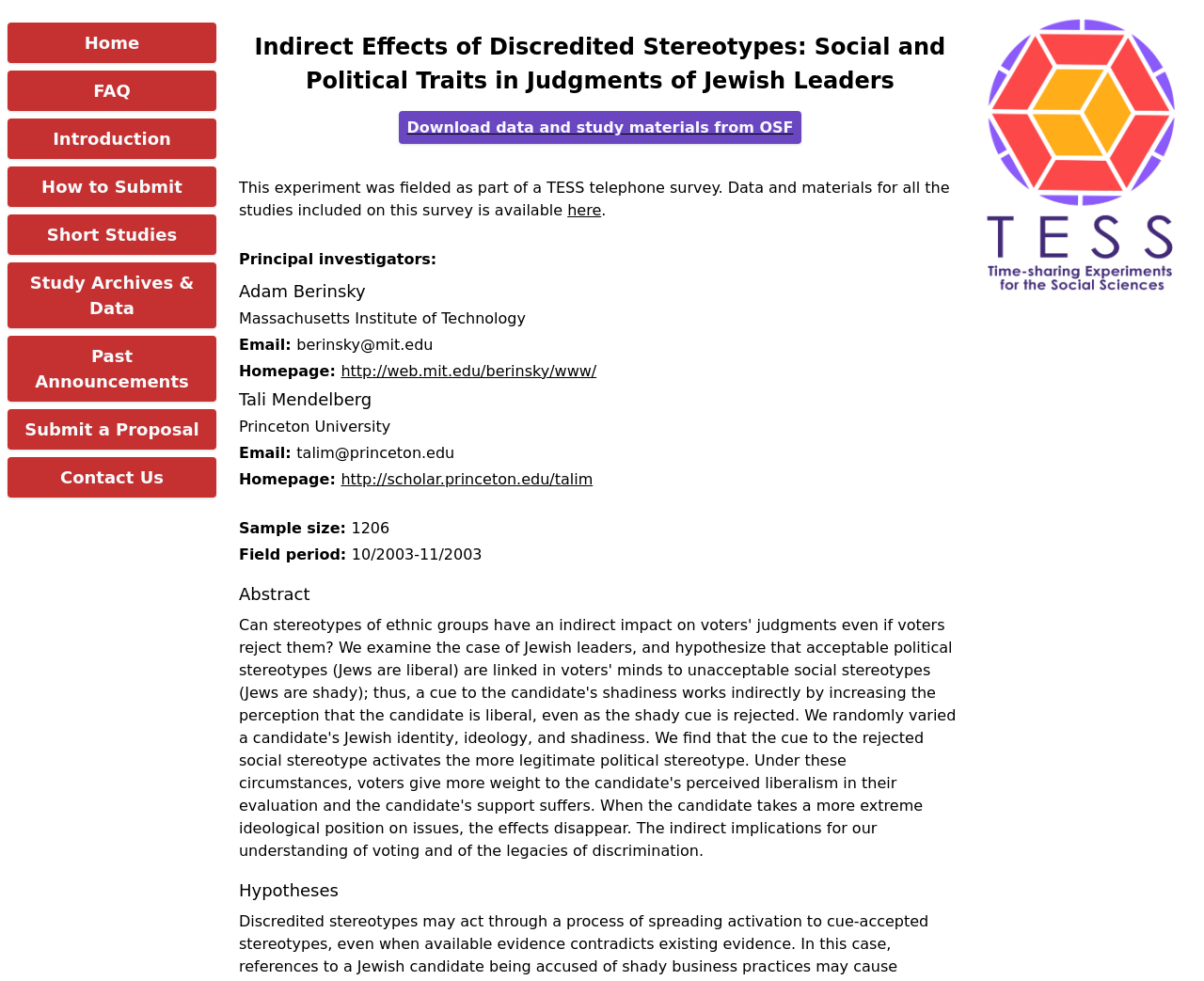Where can the data and study materials be downloaded from?
Give a comprehensive and detailed explanation for the question.

I found the answer by looking at the section of the webpage that mentions the availability of data and study materials. The text states that the data and study materials can be downloaded from OSF, which is linked to the webpage.